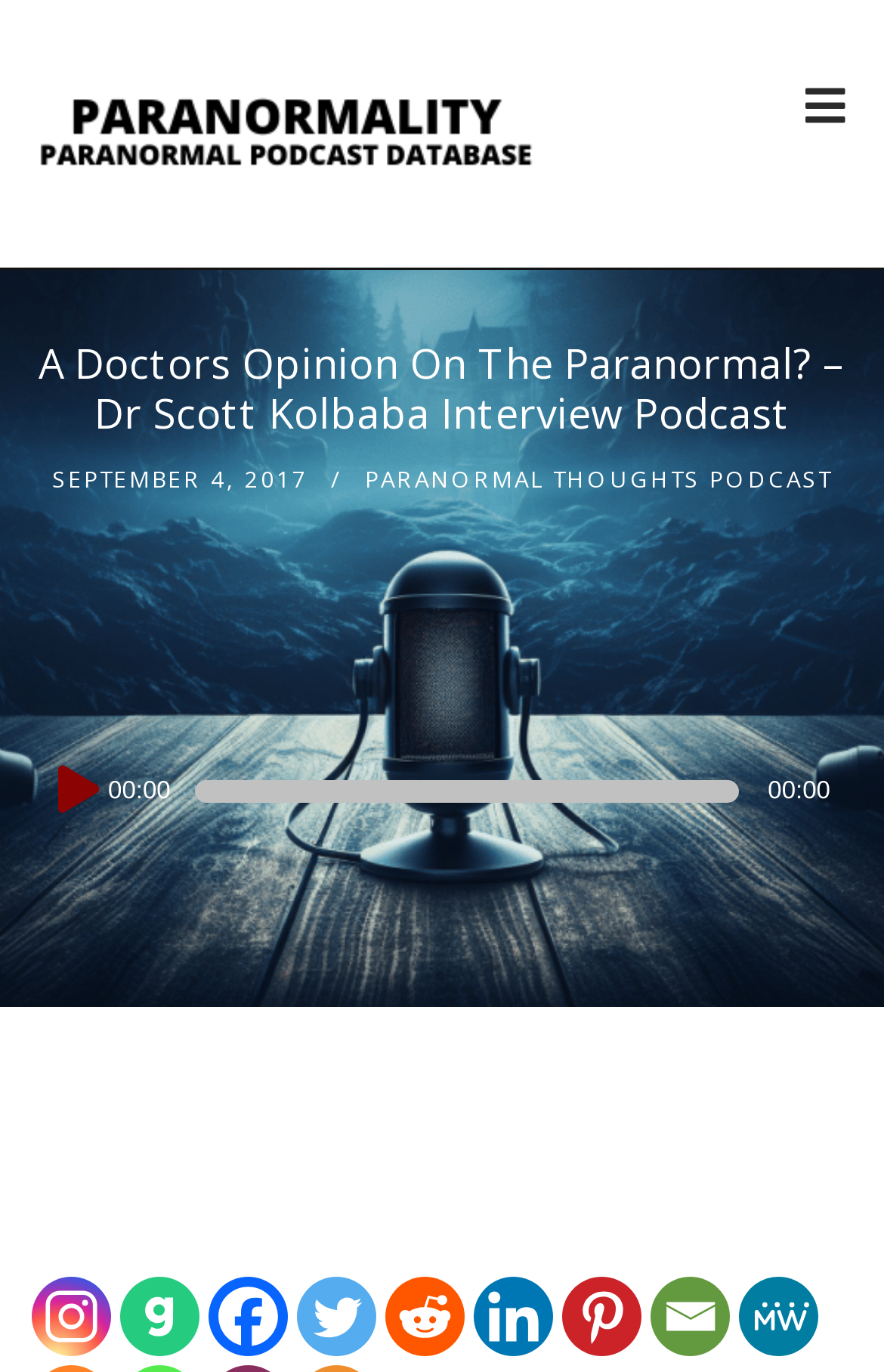Locate the bounding box coordinates for the element described below: "aria-label="MeWe" title="MeWe"". The coordinates must be four float values between 0 and 1, formatted as [left, top, right, bottom].

[0.835, 0.93, 0.925, 0.988]